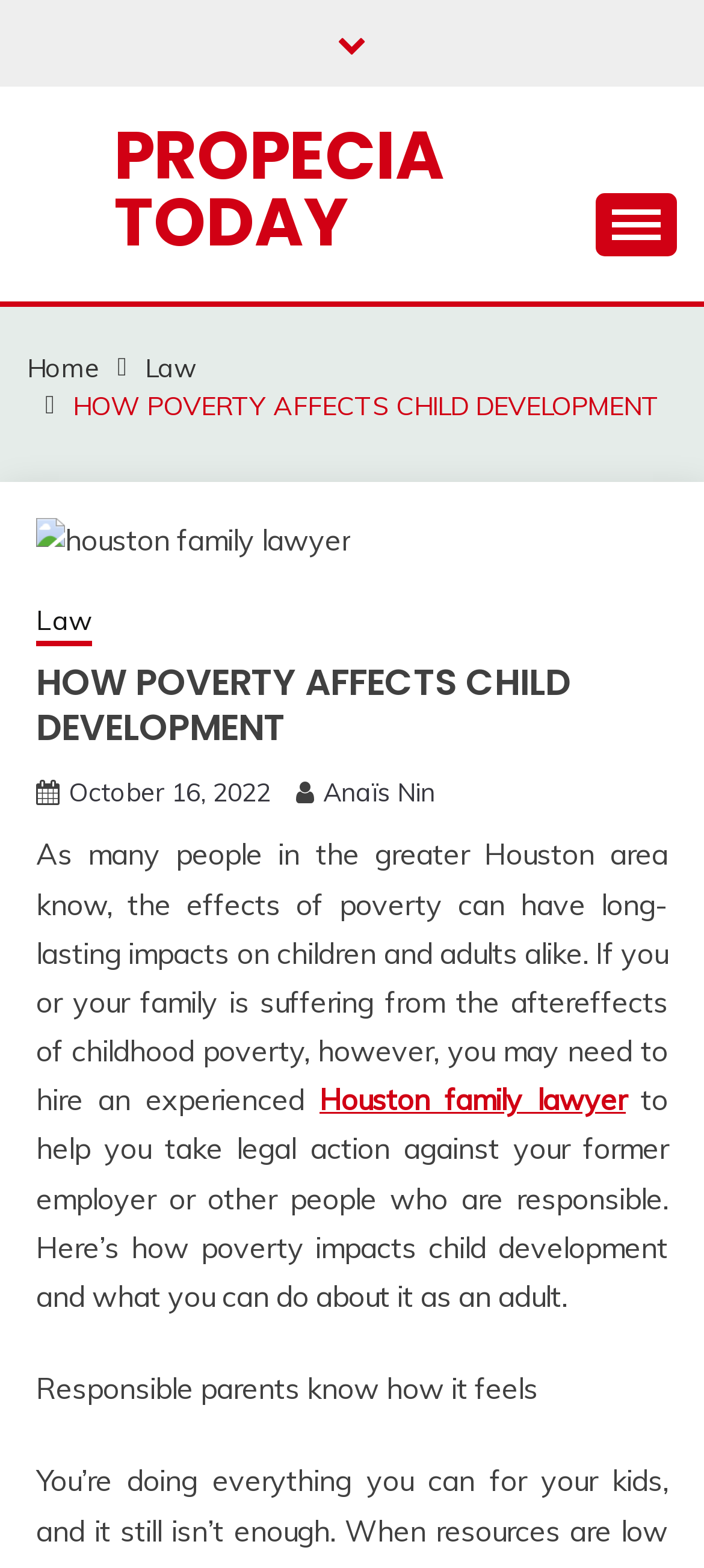Provide a one-word or short-phrase response to the question:
What is the date of this article?

October 16, 2022